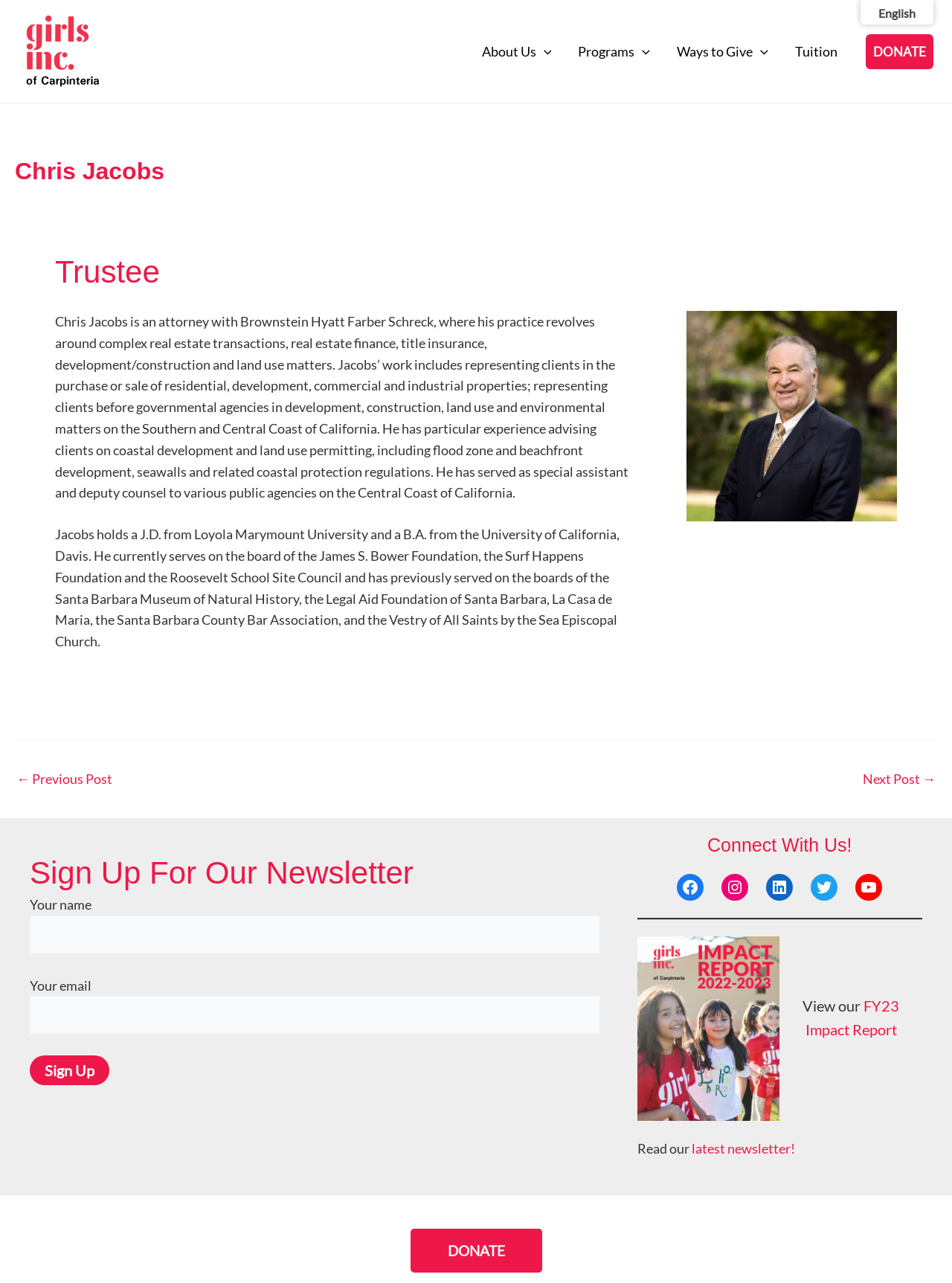Identify the bounding box coordinates of the section to be clicked to complete the task described by the following instruction: "Connect with Girls Inc of Carpinteria on Facebook". The coordinates should be four float numbers between 0 and 1, formatted as [left, top, right, bottom].

[0.711, 0.681, 0.739, 0.702]